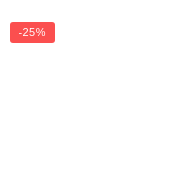Paint a vivid picture of the image with your description.

The image prominently displays a vibrant red tag indicating a discount of 25%. This tag is featured in the context of a product listing for ashwagandha powder, suggesting a promotional offer on this health supplement. Ashwagandha is known for its potential benefits in reducing stress, enhancing cognitive function, and supporting overall wellness. The discount tag is designed to attract customers' attention, encouraging them to take advantage of the price reduction. This visual element plays a crucial role in modern online shopping, highlighting savings and motivating purchases.